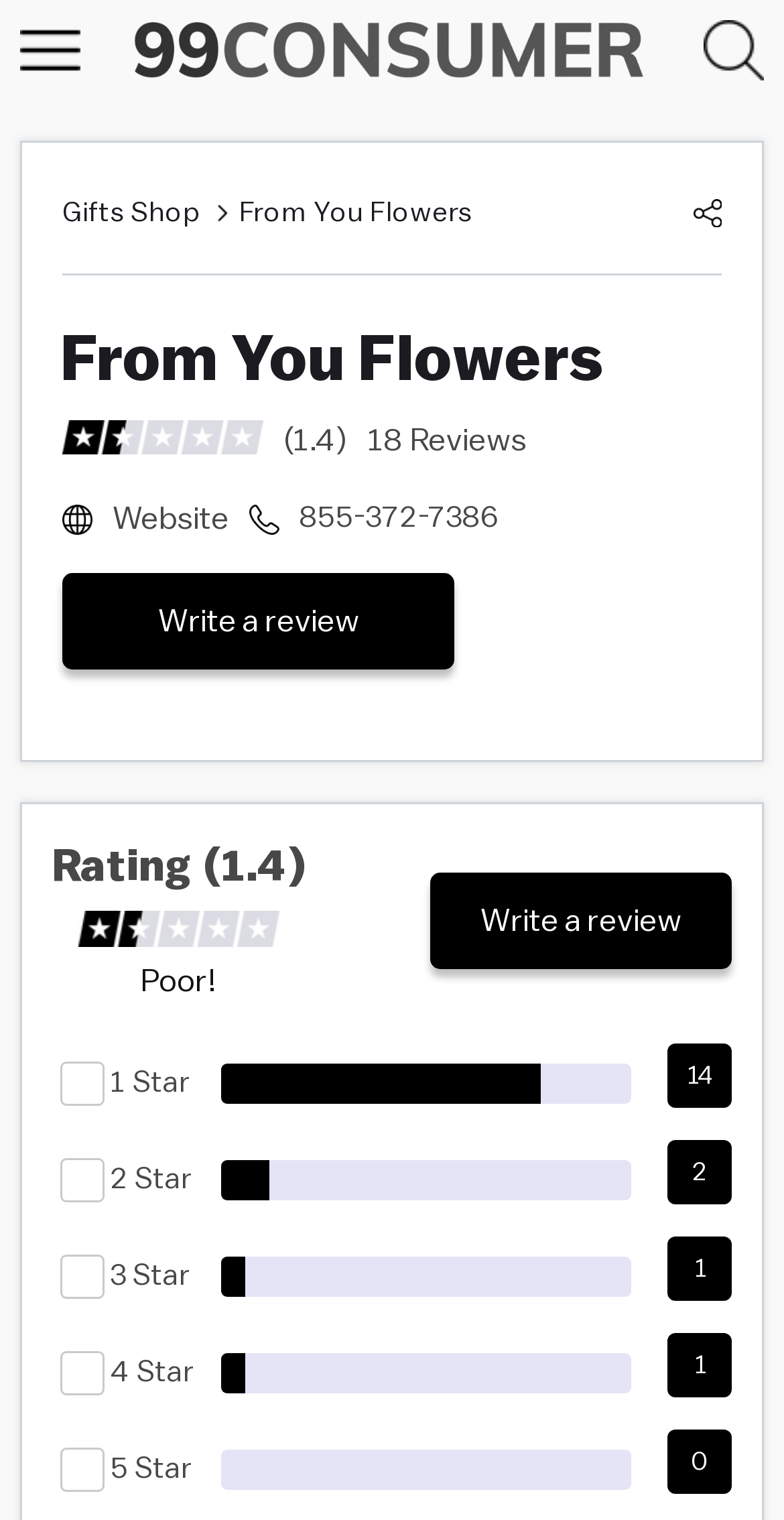What is the phone number of From You Flowers?
Please use the visual content to give a single word or phrase answer.

855-372-7386